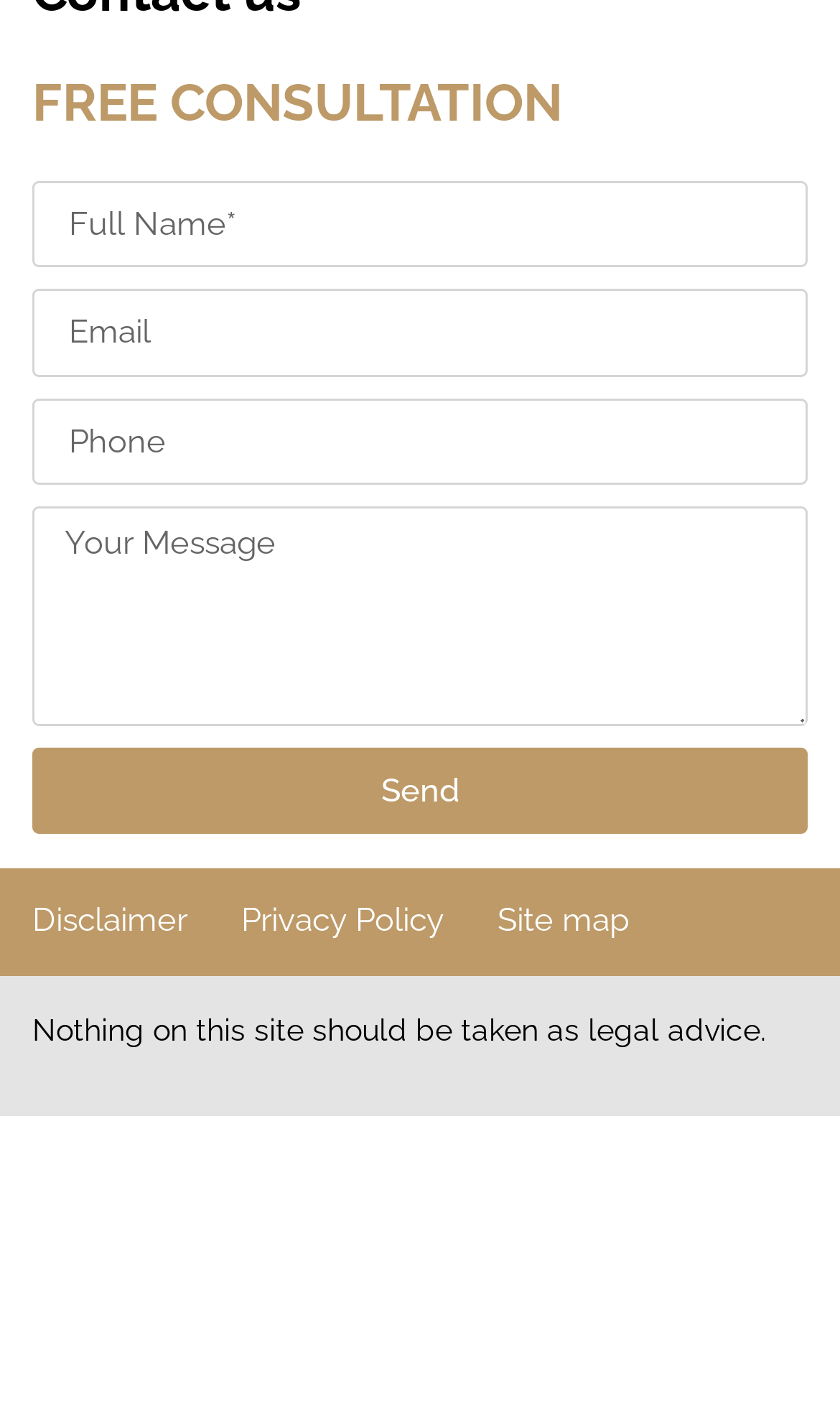Please mark the bounding box coordinates of the area that should be clicked to carry out the instruction: "Type message".

[0.038, 0.359, 0.962, 0.514]